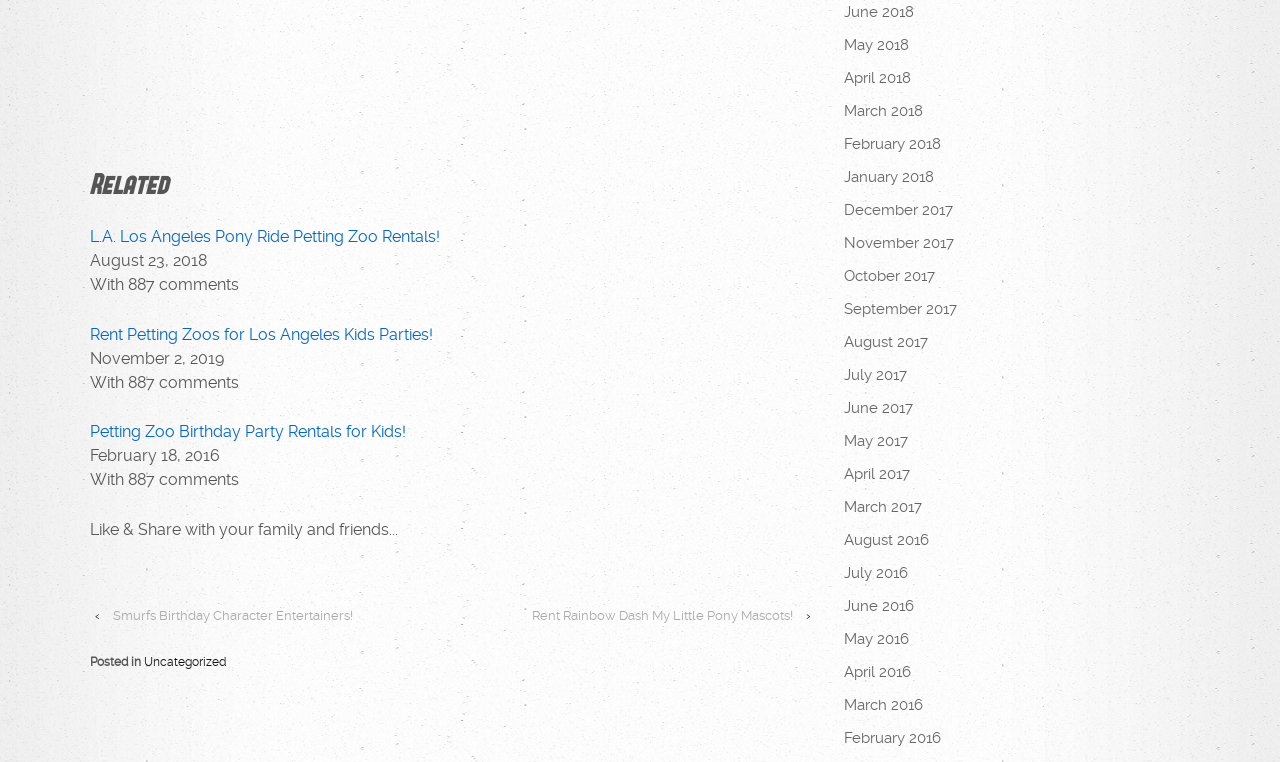Determine the bounding box coordinates of the element's region needed to click to follow the instruction: "Click on 'Smurfs Birthday Character Entertainers!' link". Provide these coordinates as four float numbers between 0 and 1, formatted as [left, top, right, bottom].

[0.08, 0.793, 0.284, 0.823]